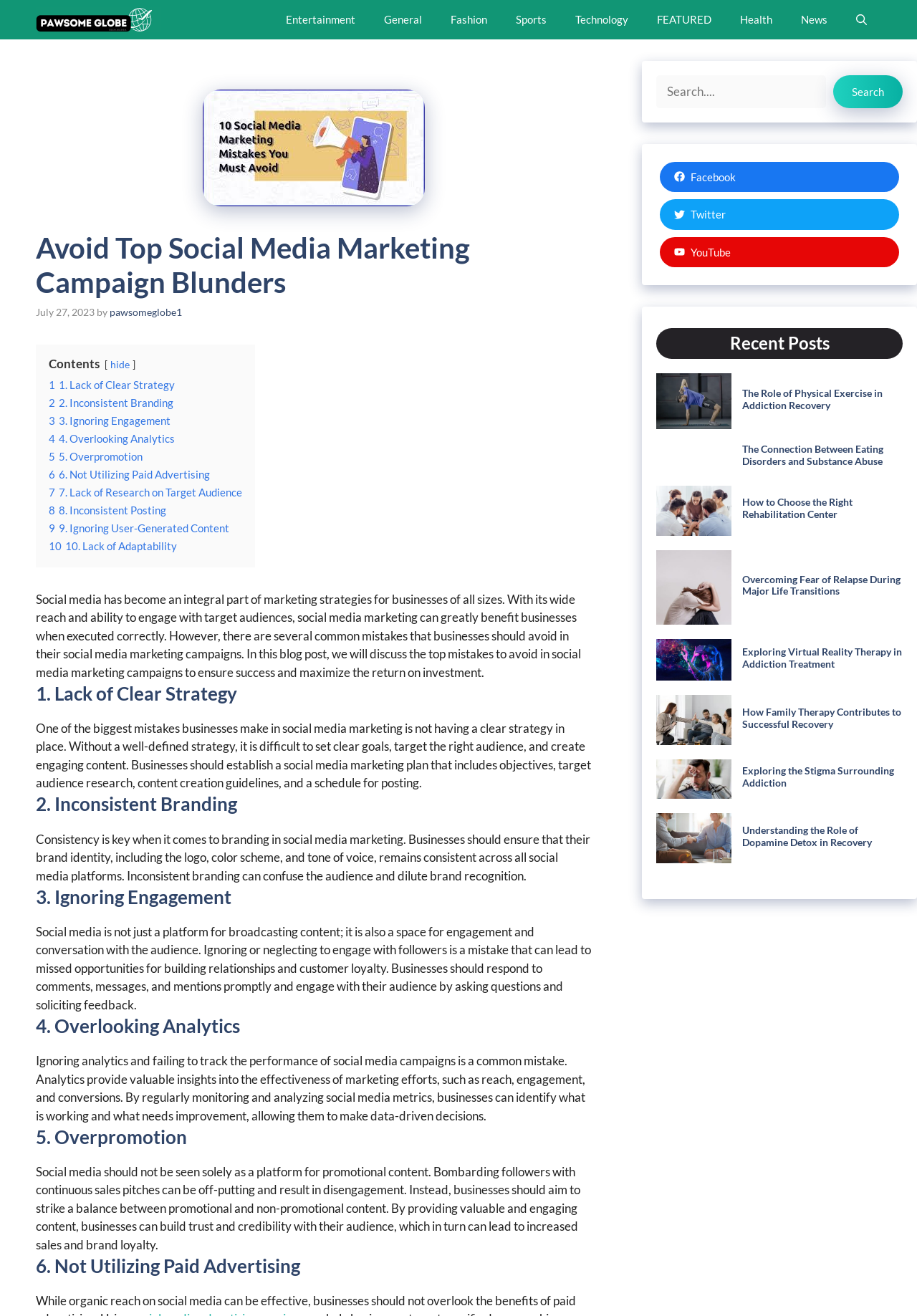Please extract the primary headline from the webpage.

Avoid Top Social Media Marketing Campaign Blunders